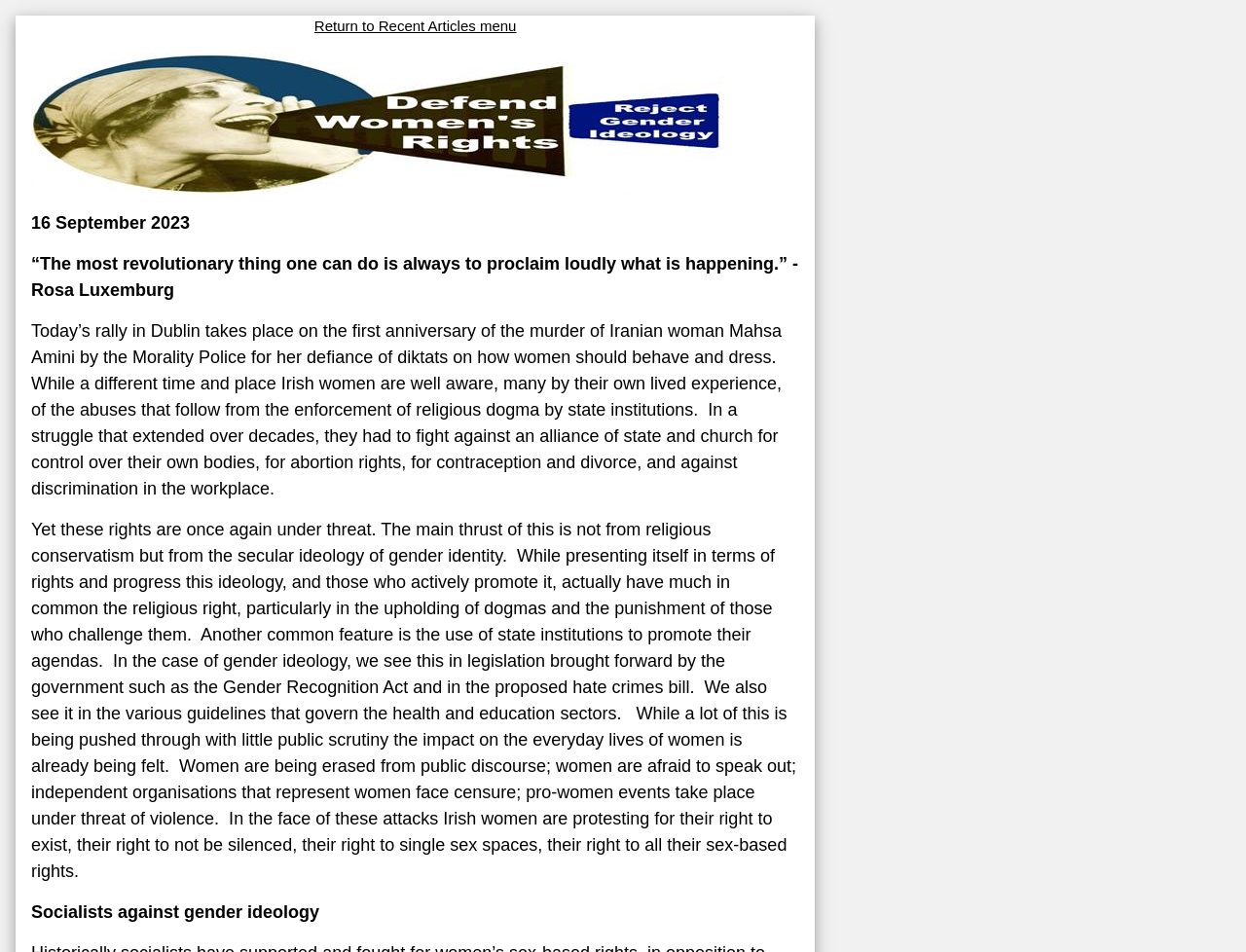Generate a thorough explanation of the webpage's elements.

The webpage appears to be an article or a leaflet about defending women's rights and rejecting gender ideology. At the top, there is a link to "Return to Recent Articles menu" positioned slightly to the right of the center. Below this link, there is a large image that takes up most of the width of the page, spanning from the left edge to almost the right edge.

To the left of the image, there is a date "16 September 2023" displayed in a smaller font. Below the date, there is a quote from Rosa Luxemburg, which is centered on the page. The quote is followed by a lengthy paragraph of text that discusses the struggle for women's rights, specifically in Ireland, and how these rights are being threatened by gender ideology. This paragraph is positioned at the top-left of the page, spanning almost the entire width.

Below this paragraph, there is another lengthy paragraph that continues the discussion on gender ideology, its impact on women's lives, and the need for women to protest and assert their rights. This paragraph is also positioned at the top-left of the page, spanning almost the entire width.

At the very bottom of the page, there is a smaller text that reads "Socialists against gender ideology", positioned at the left edge of the page. Overall, the webpage has a simple layout with a focus on text, with a single image at the top and minimal links.